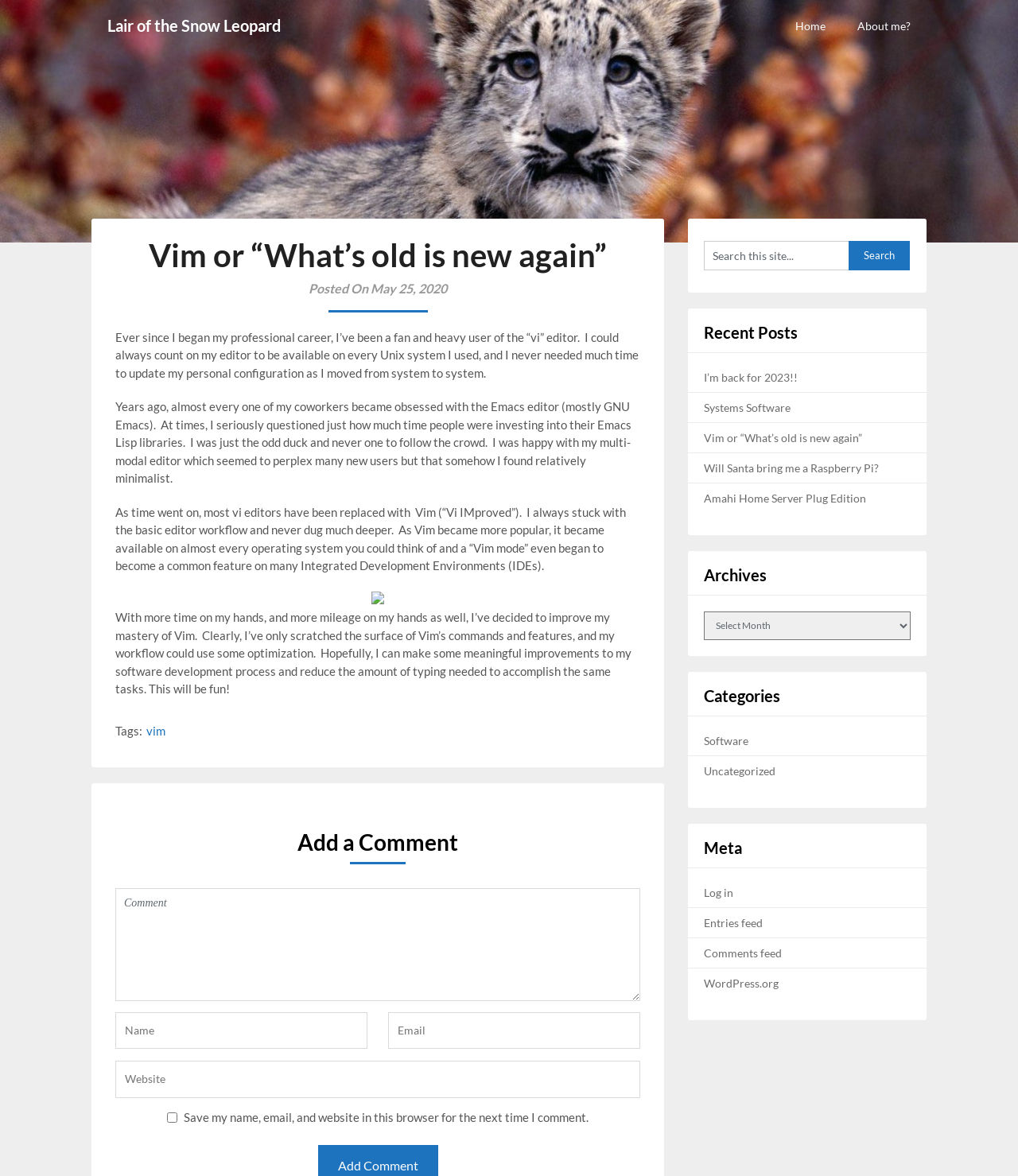What is the name of the blog?
Refer to the image and provide a thorough answer to the question.

I determined the answer by looking at the top navigation links, where 'Lair of the Snow Leopard' is listed as a link, indicating it's the name of the blog.